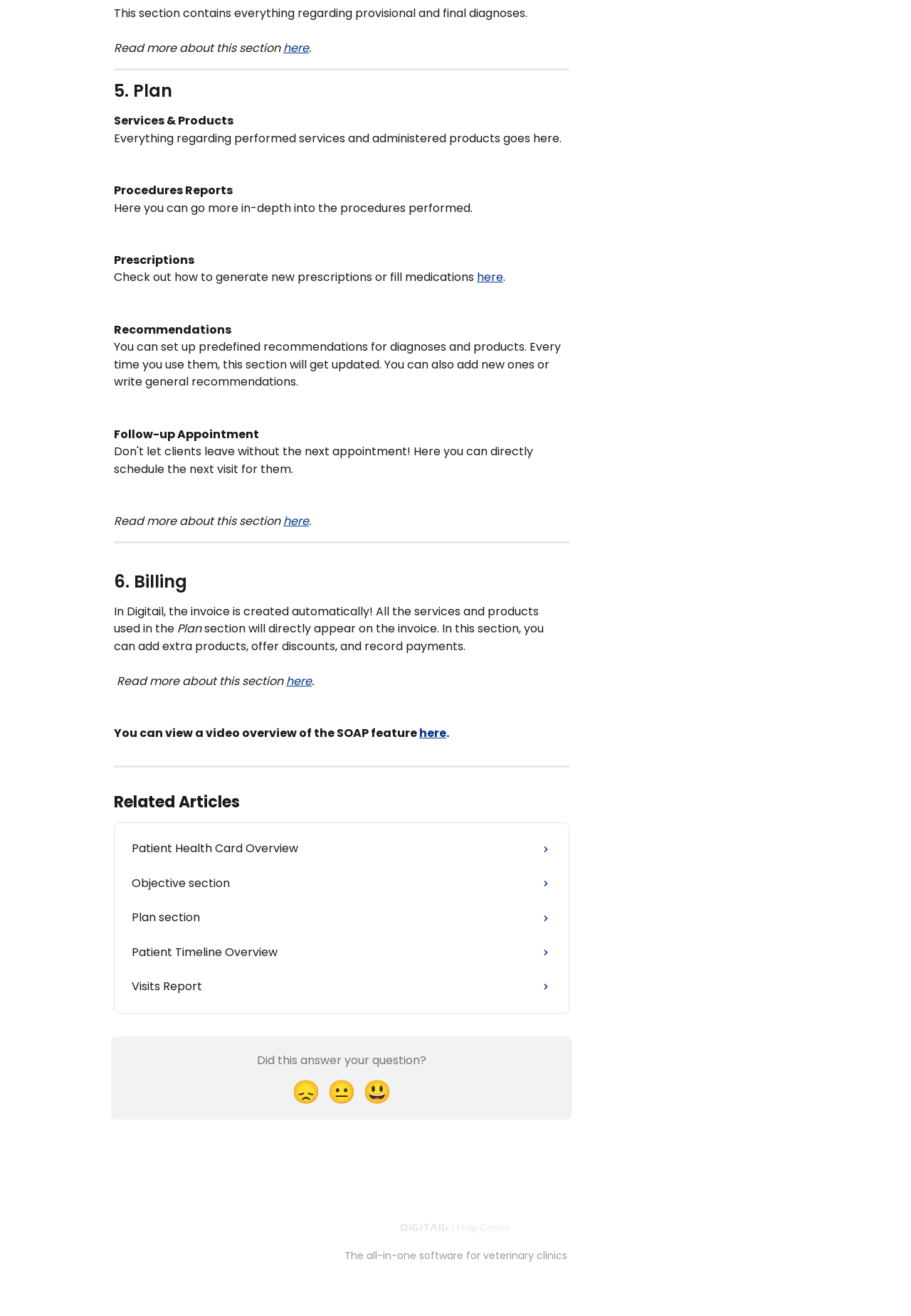From the given element description: "😞", find the bounding box for the UI element. Provide the coordinates as four float numbers between 0 and 1, in the order [left, top, right, bottom].

[0.316, 0.815, 0.355, 0.844]